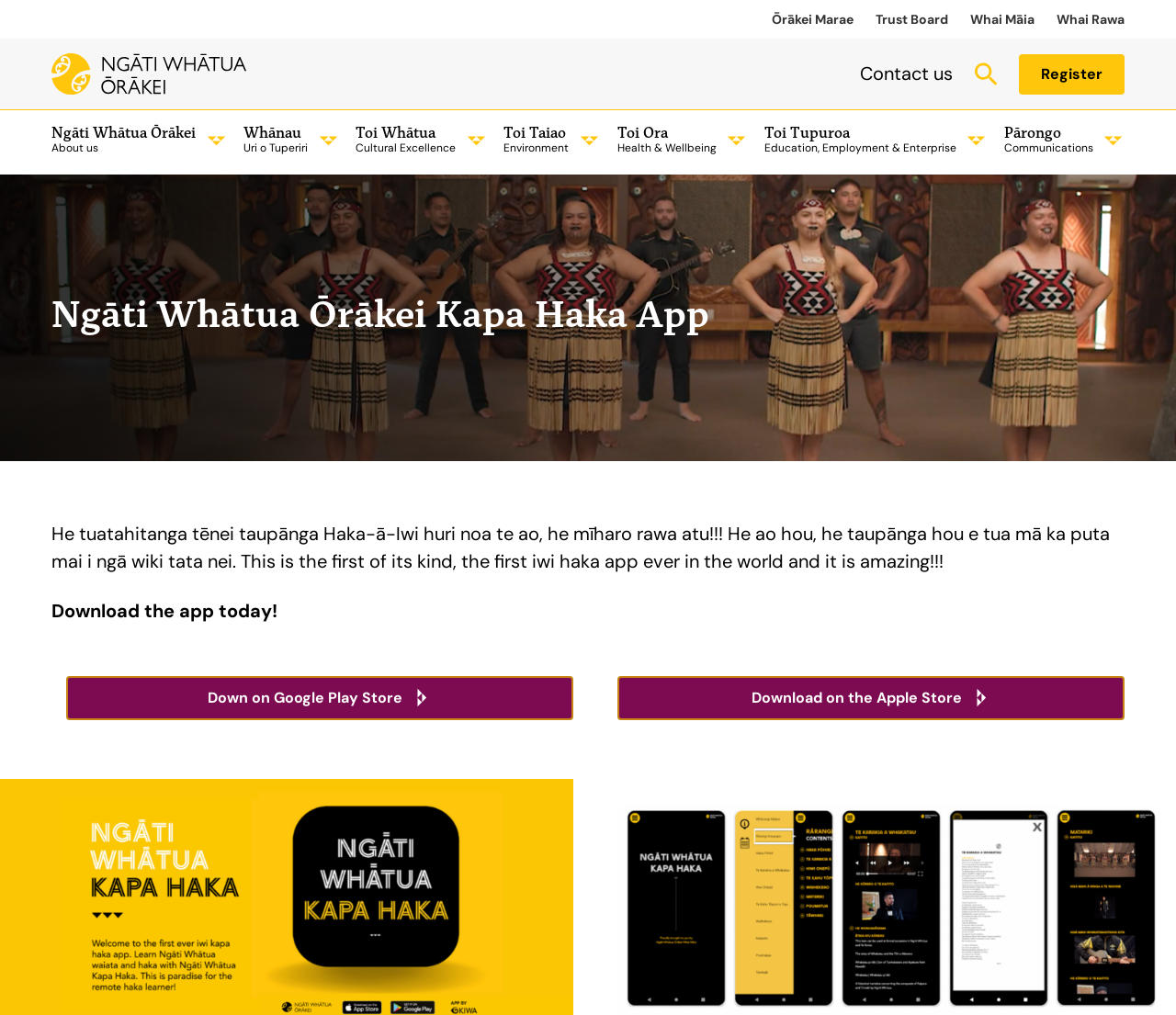Where can I download the app?
Give a single word or phrase as your answer by examining the image.

Google Play Store and Apple Store